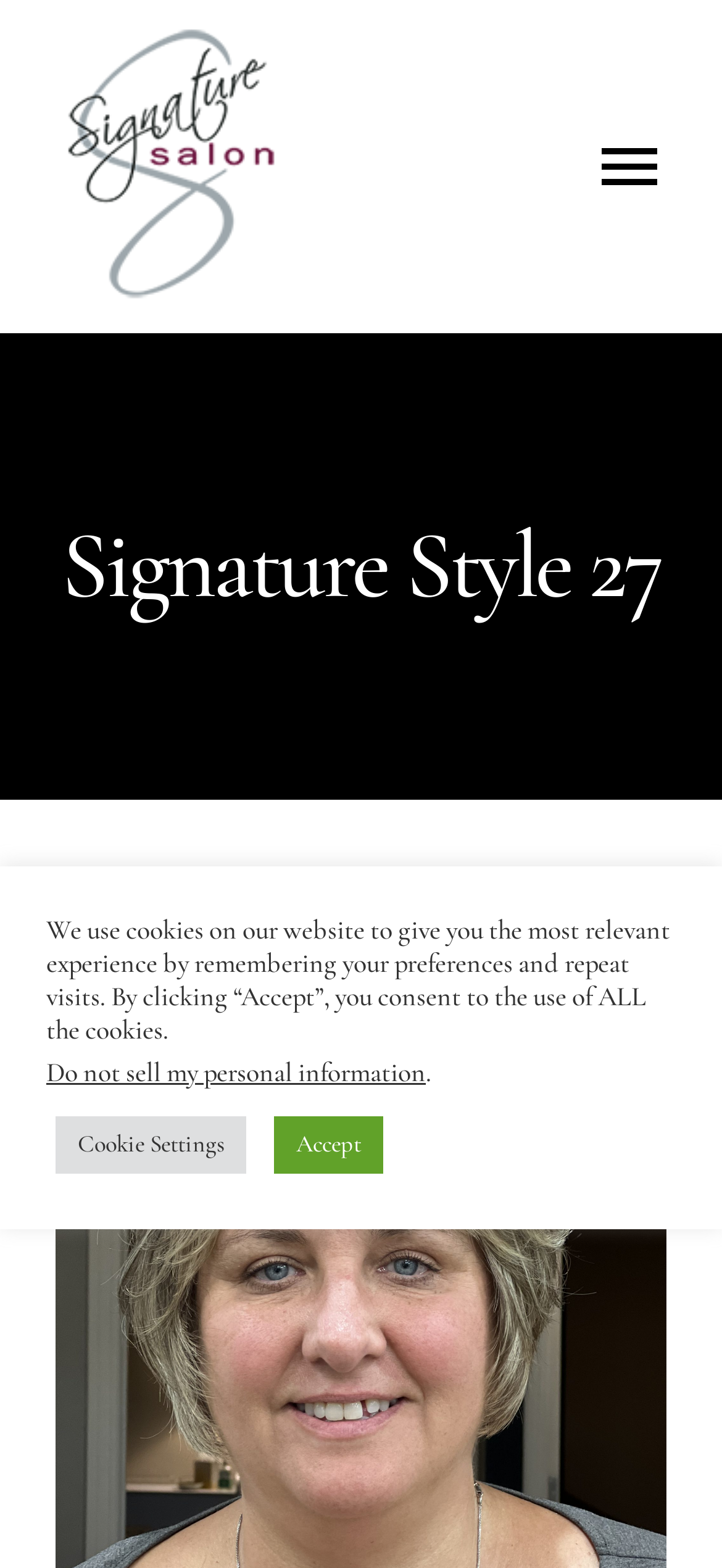Determine the bounding box coordinates for the UI element with the following description: "alt="Signature Salon Style Logo"". The coordinates should be four float numbers between 0 and 1, represented as [left, top, right, bottom].

[0.077, 0.015, 0.385, 0.045]